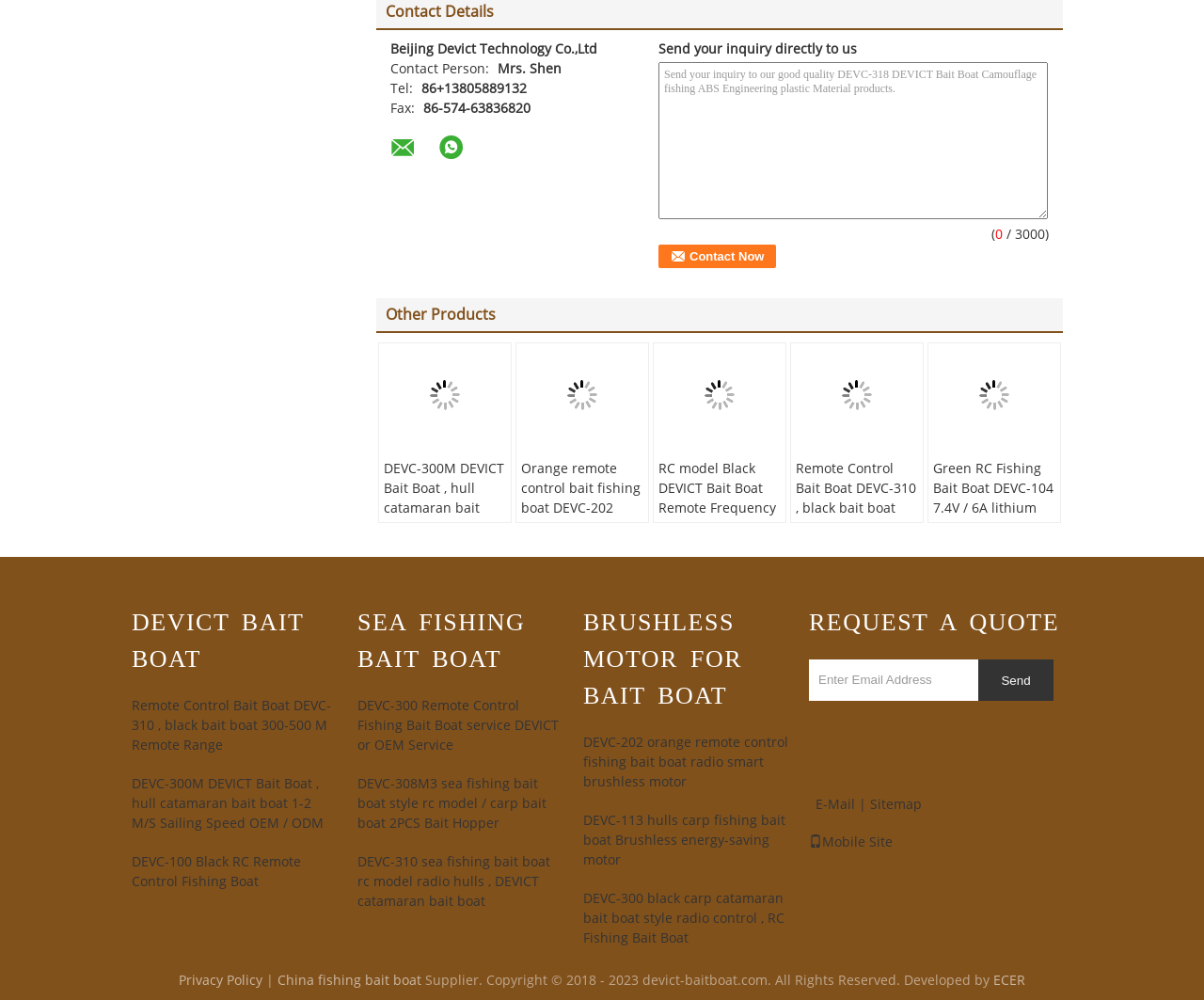What is the function of the 'Contact Now' button?
Analyze the image and provide a thorough answer to the question.

The 'Contact Now' button with ID 995 is likely used to send an inquiry to the company, as it is placed below the textbox with a description 'Send your inquiry to our good quality DEVC-318 DEVICT Bait Boat Camouflage fishing ABS Engineering plastic Material products.'